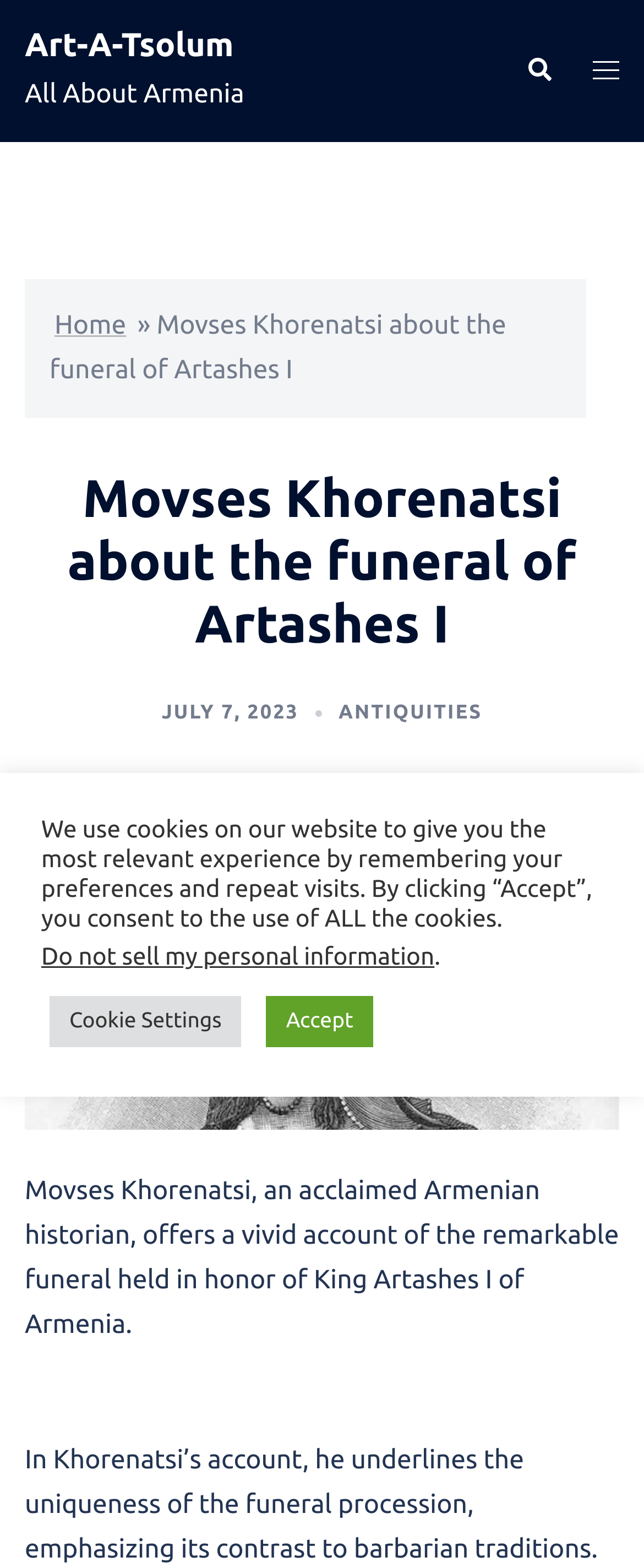Locate the primary headline on the webpage and provide its text.

Movses Khorenatsi about the funeral of Artashes I